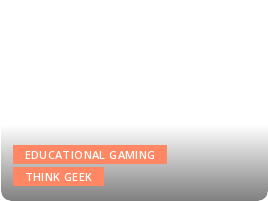Illustrate the image with a detailed and descriptive caption.

The image features a visually engaging interface showcasing links related to educational gaming. Prominently displayed are two colorful buttons labeled "EDUCATIONAL GAMING" and "THINK GEEK," set against a clean, minimalist background. These elements suggest a focus on innovative learning through gaming, inviting users to explore resources or content aimed at enhancing educational experiences. The design emphasizes accessibility and user engagement, making it an appealing visual that underscores the importance of incorporating gaming into educational contexts.